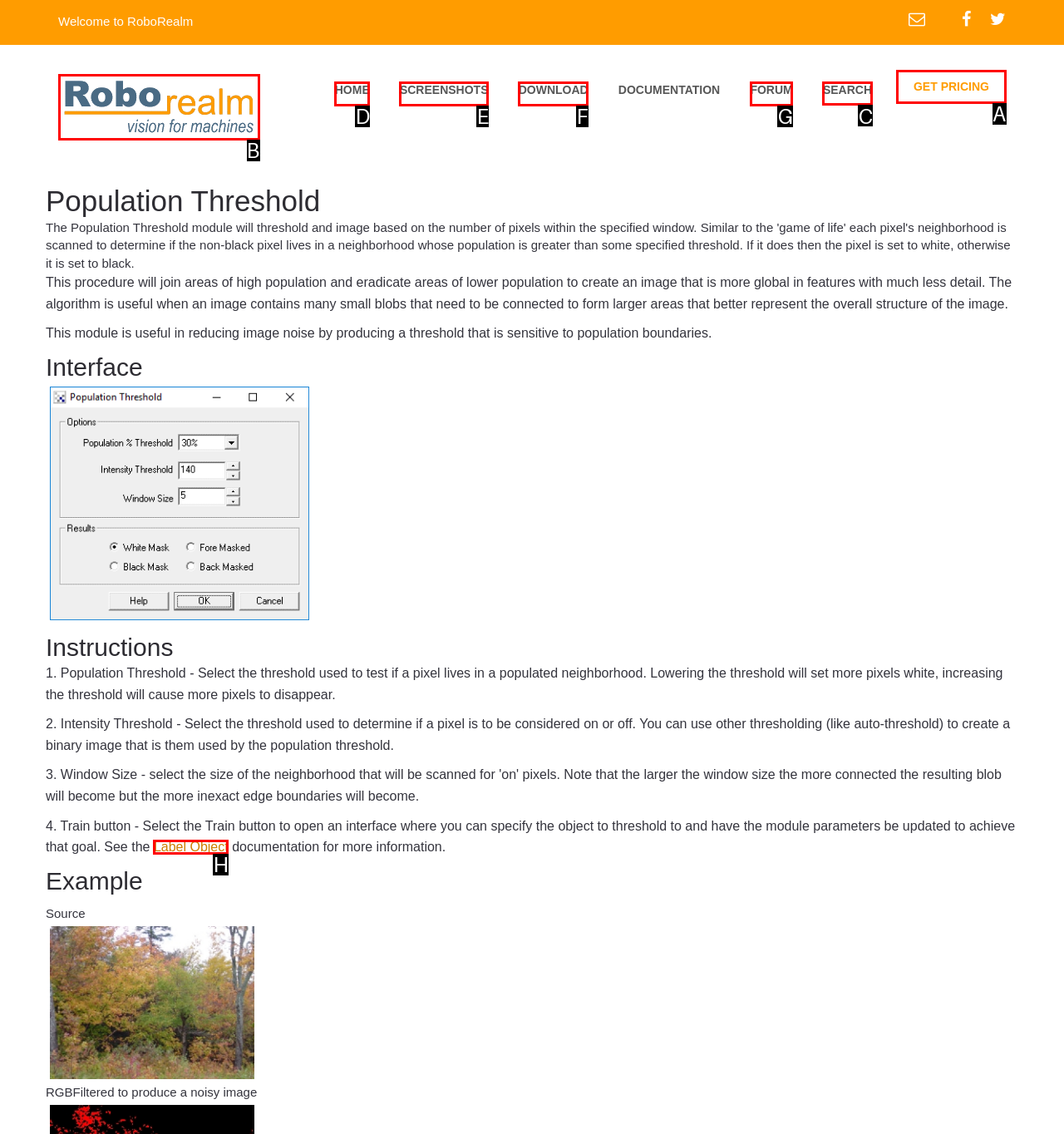Determine the correct UI element to click for this instruction: Click the SEARCH link. Respond with the letter of the chosen element.

C